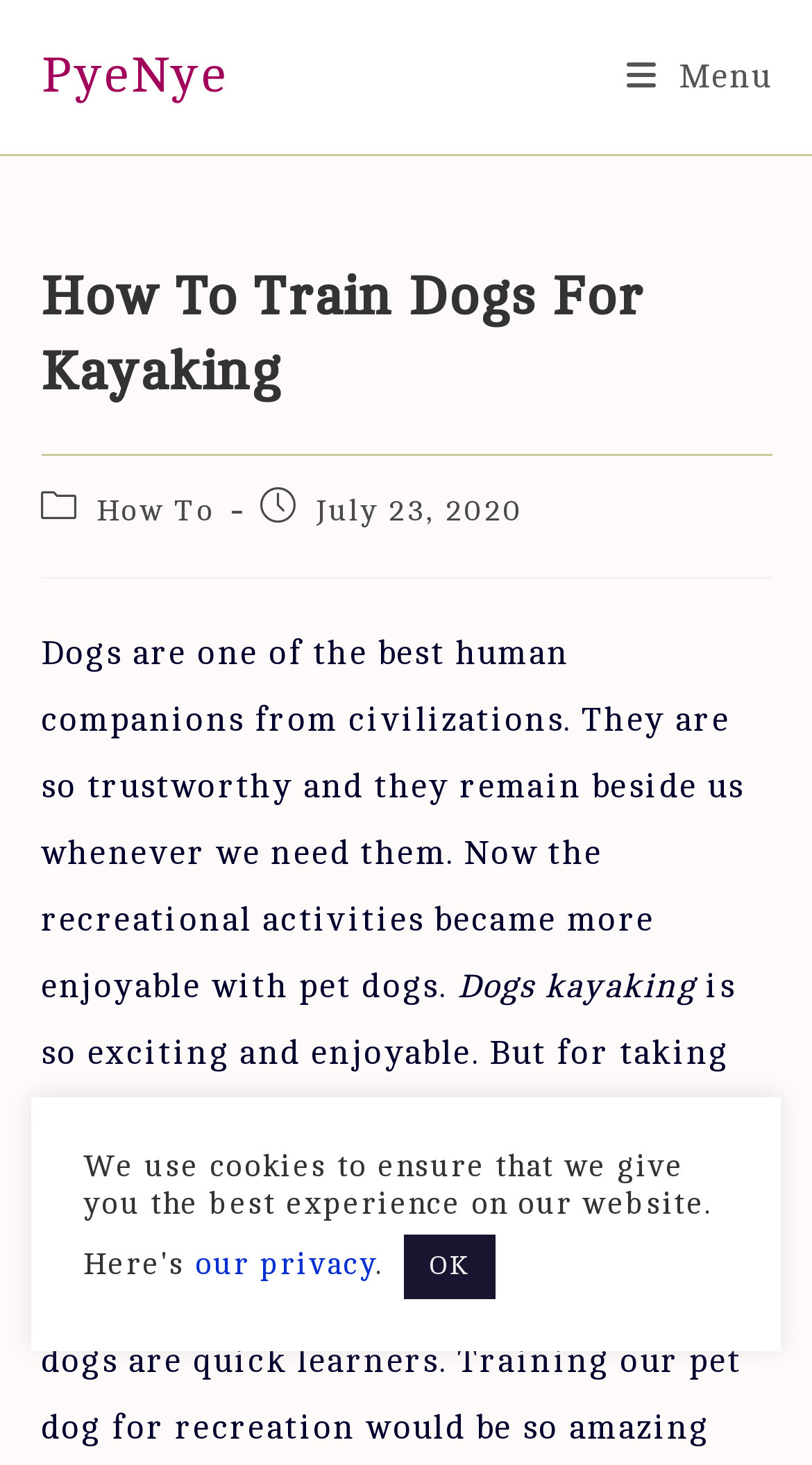Determine the bounding box for the described HTML element: "PyeNye". Ensure the coordinates are four float numbers between 0 and 1 in the format [left, top, right, bottom].

[0.05, 0.033, 0.28, 0.071]